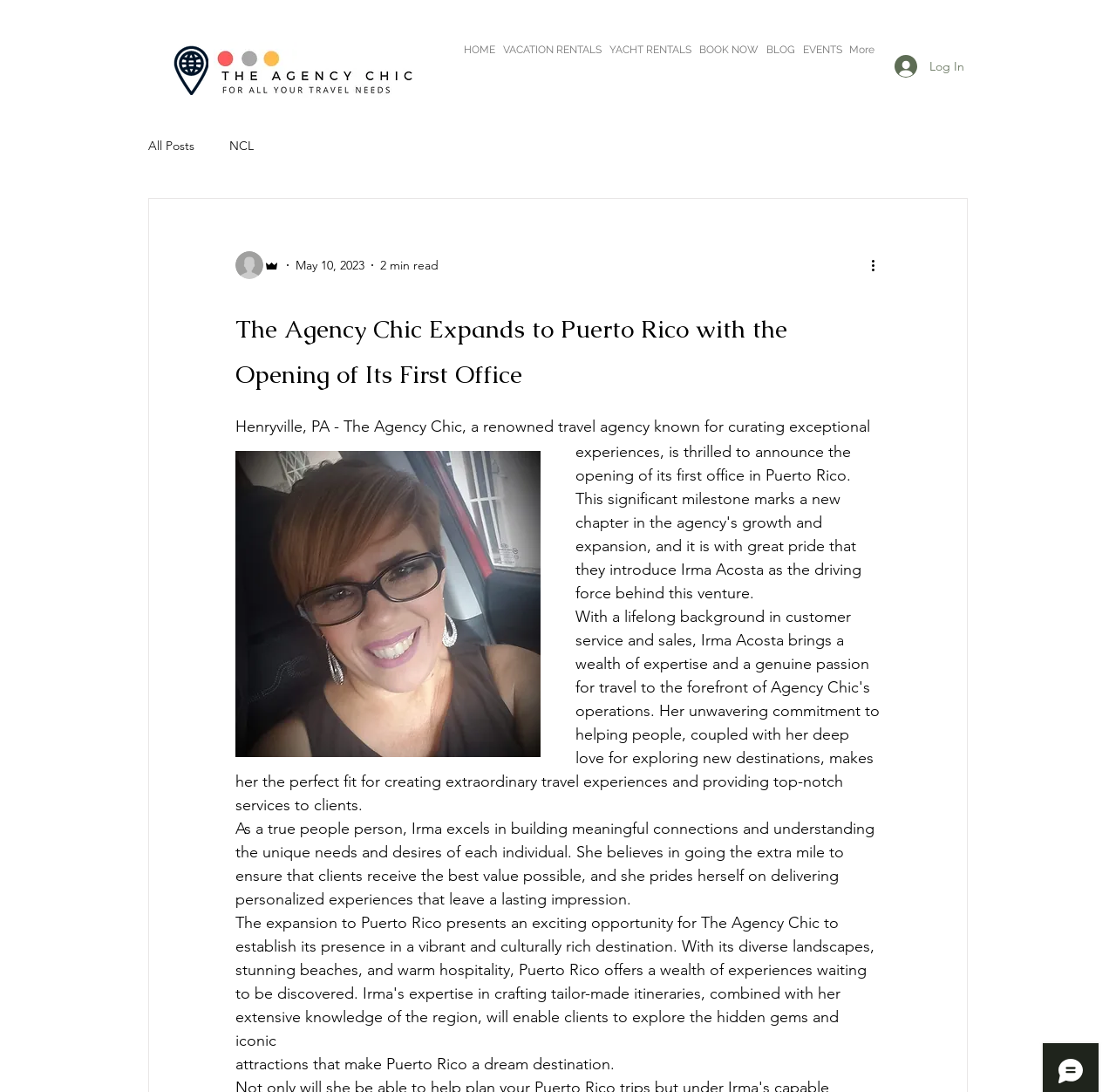Calculate the bounding box coordinates of the UI element given the description: "All Posts".

[0.133, 0.126, 0.174, 0.141]